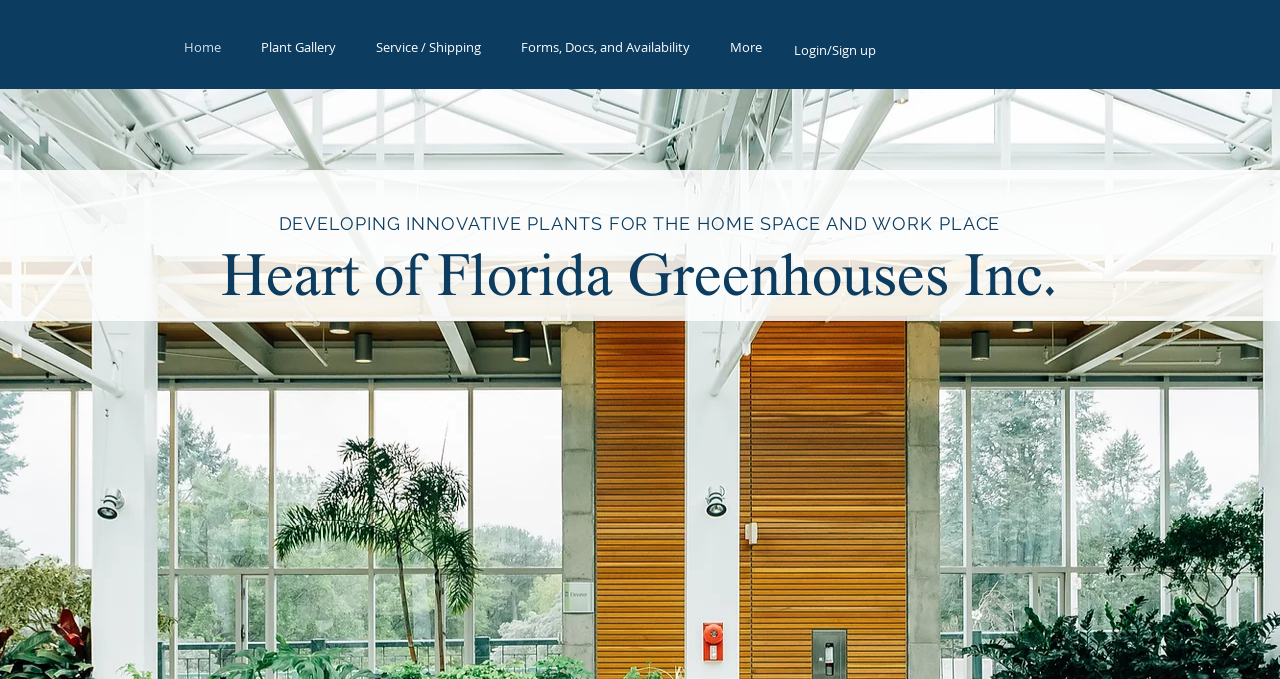Bounding box coordinates are specified in the format (top-left x, top-left y, bottom-right x, bottom-right y). All values are floating point numbers bounded between 0 and 1. Please provide the bounding box coordinate of the region this sentence describes: Service / Shipping

[0.278, 0.053, 0.391, 0.087]